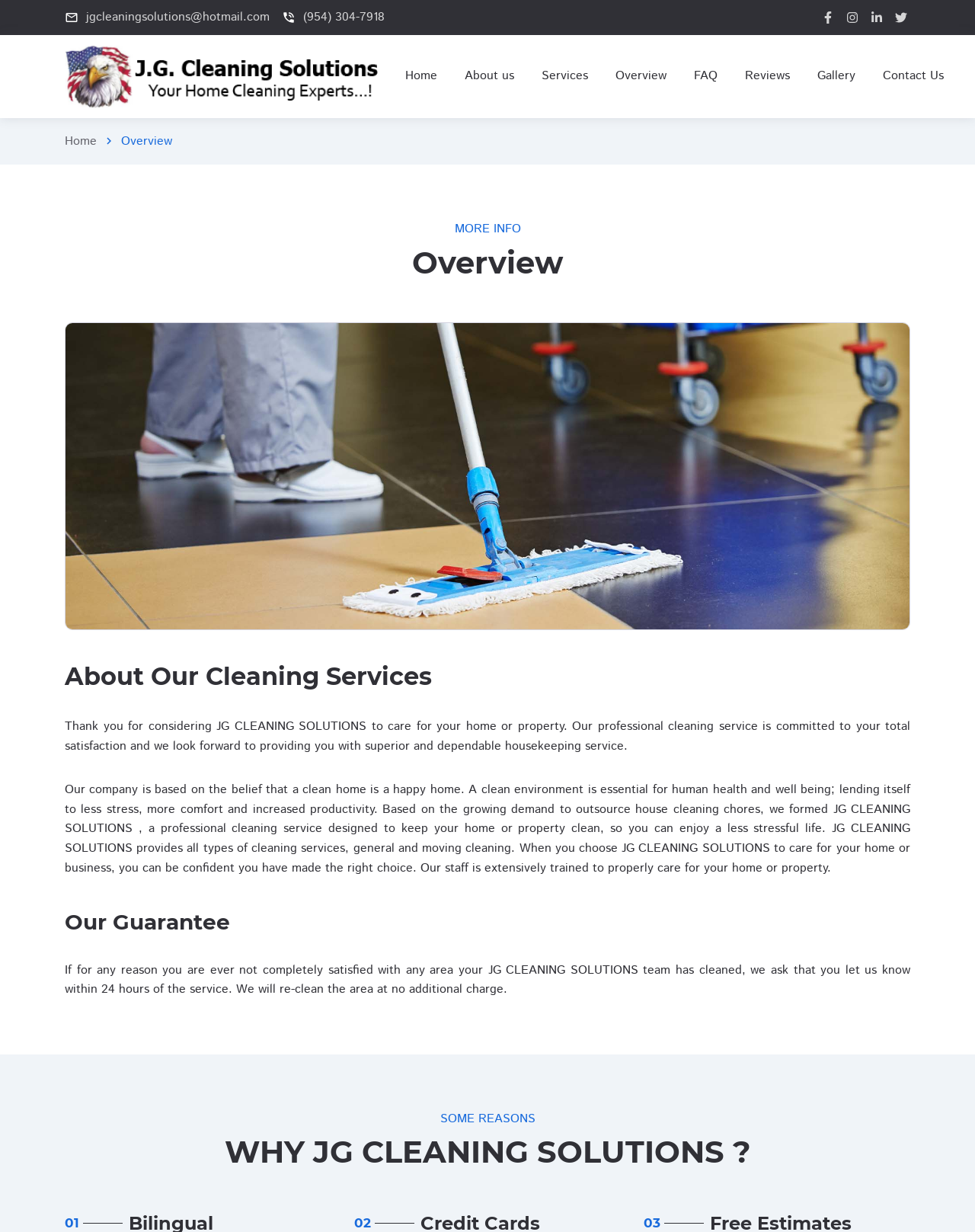Describe all the visual and textual components of the webpage comprehensively.

The webpage is about J.G. Cleaning Solutions, a professional cleaning service company. At the top left corner, there is a link to the company's email address and phone number. Next to it, there are links to the company's social media profiles, including Facebook, Instagram, LinkedIn, and Twitter, each accompanied by a small icon.

Below the top section, there is a navigation menu with links to different pages, including Home, About us, Services, Overview, FAQ, Reviews, Gallery, and Contact Us. The menu items are arranged horizontally and are evenly spaced.

The main content of the page is divided into several sections. The first section is an overview of the company, with a heading "Overview" and a brief introduction to the company's mission and values. Below it, there is a section titled "About Our Cleaning Services" with a longer paragraph describing the company's services and philosophy.

The next section is titled "Our Guarantee" and explains the company's satisfaction guarantee policy. Following it, there is a section with a heading "WHY JG CLEANING SOLUTIONS?" and three short paragraphs or bullet points, each with a number (01, 02, 03) and a brief description of the company's benefits.

Throughout the page, there are no images except for the small icons accompanying the social media links and the company logo at the top left corner. The text is arranged in a clean and organized manner, with clear headings and concise paragraphs.